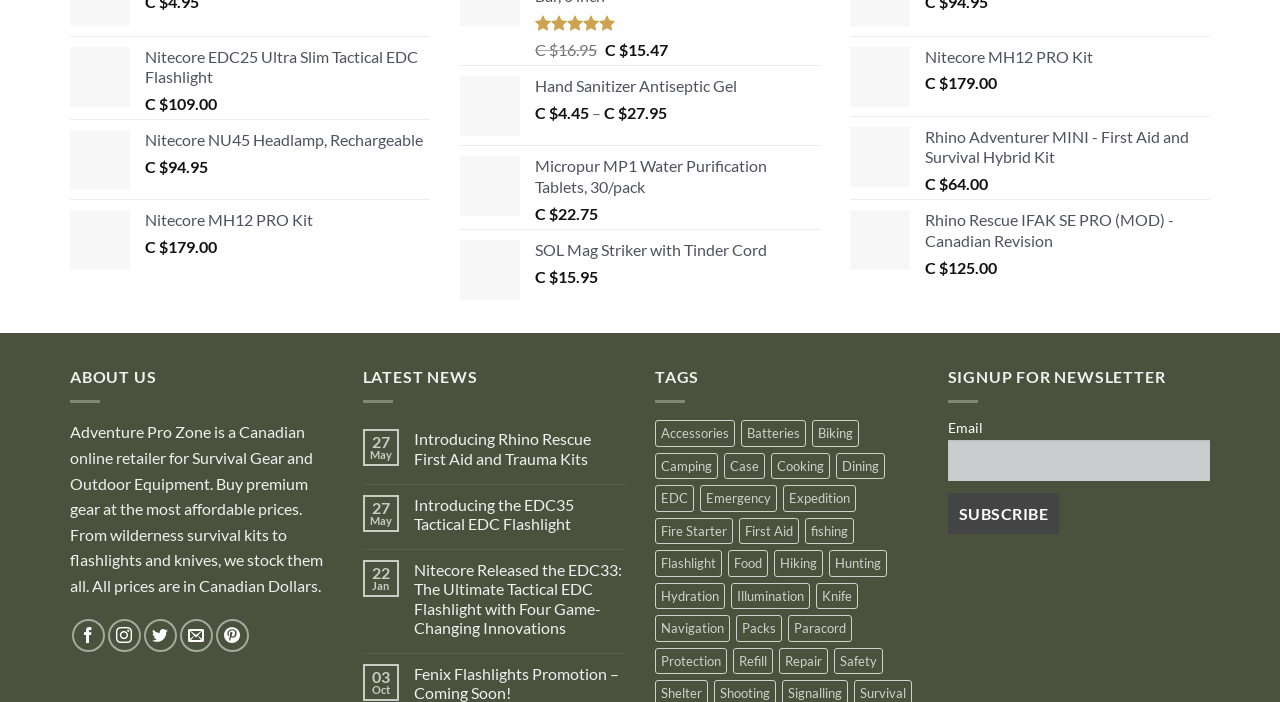Kindly provide the bounding box coordinates of the section you need to click on to fulfill the given instruction: "Follow on Facebook".

[0.056, 0.882, 0.082, 0.929]